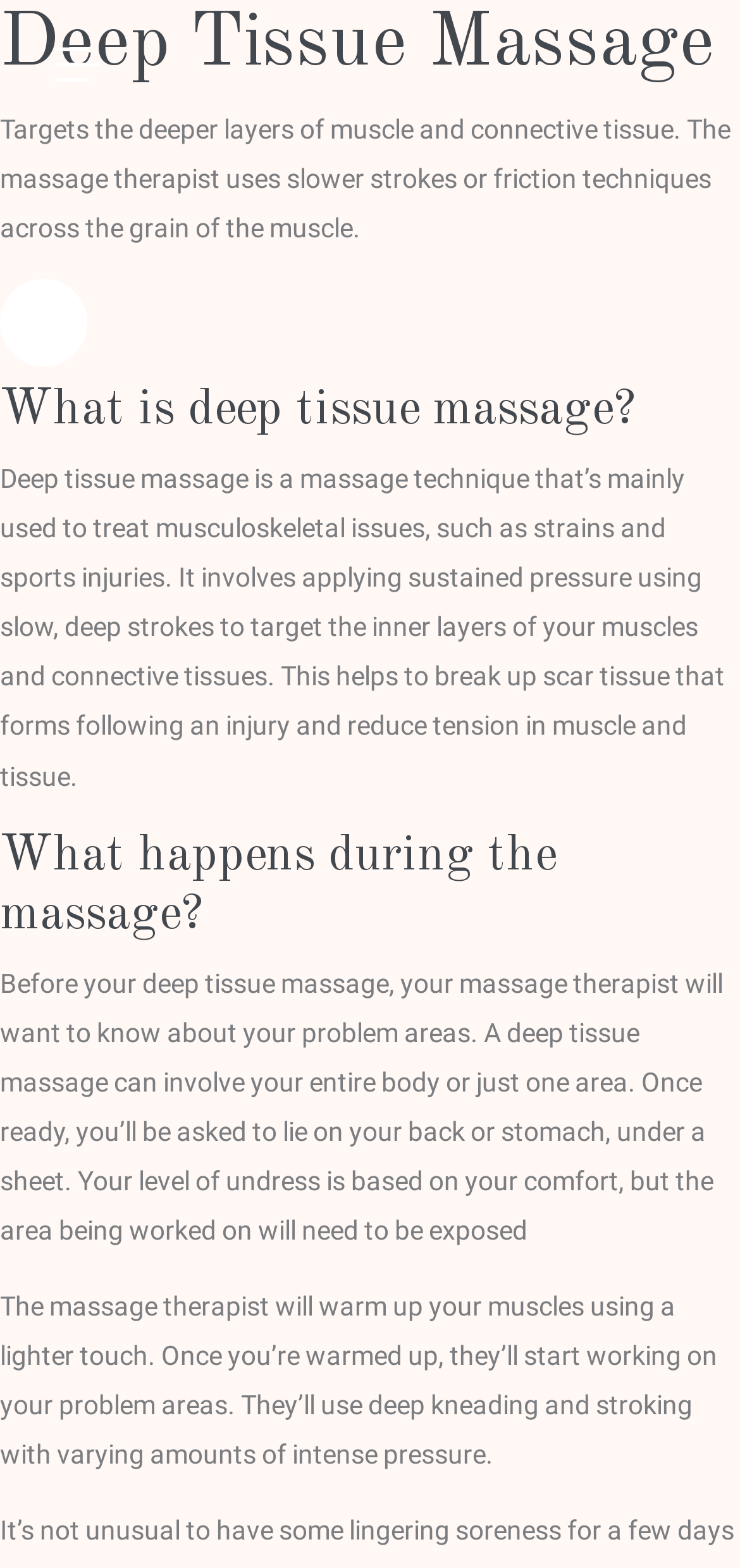Please extract the title of the webpage.

Deep Tissue Massage